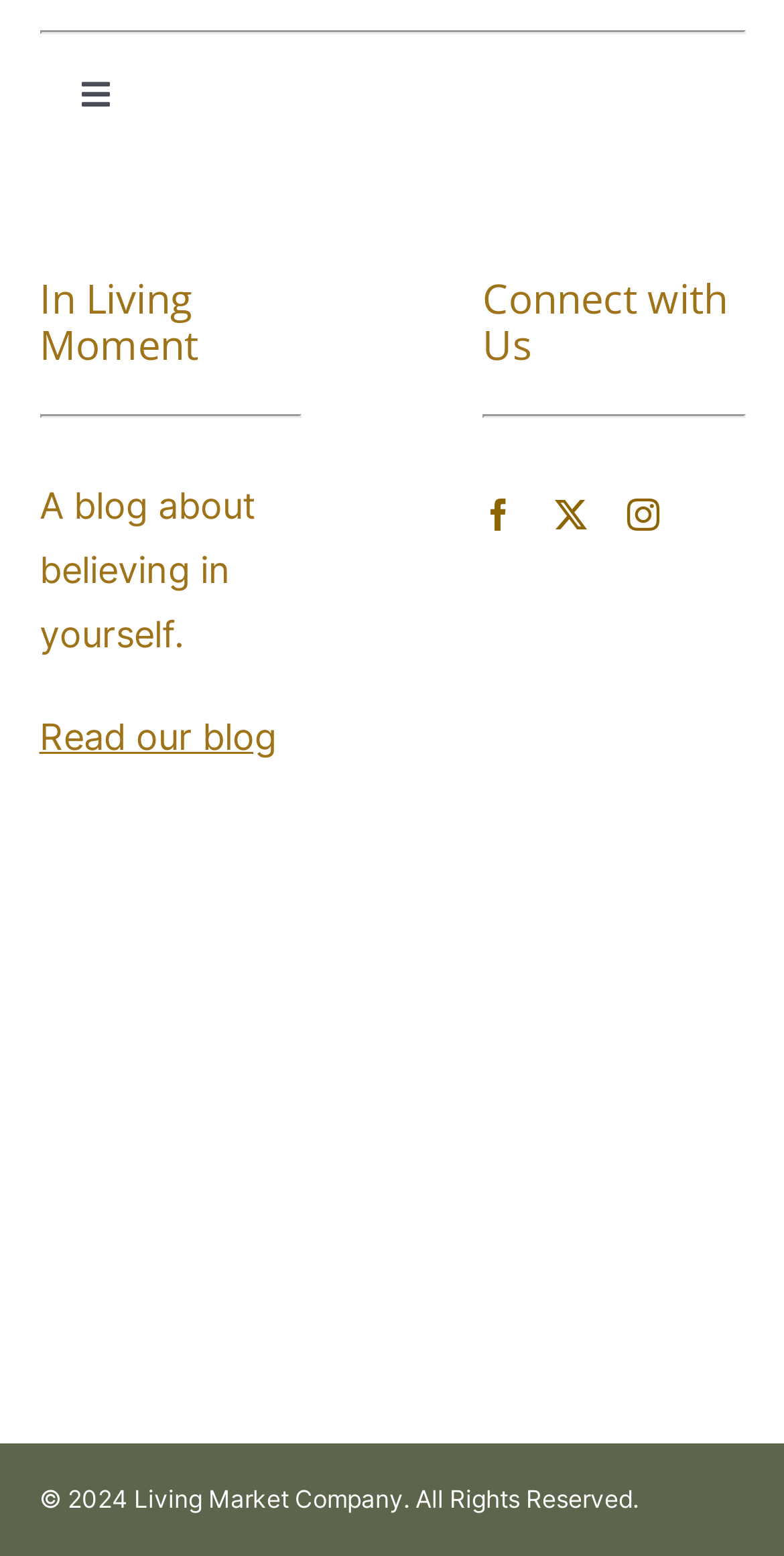What is the name of the blog? From the image, respond with a single word or brief phrase.

In Living Moment